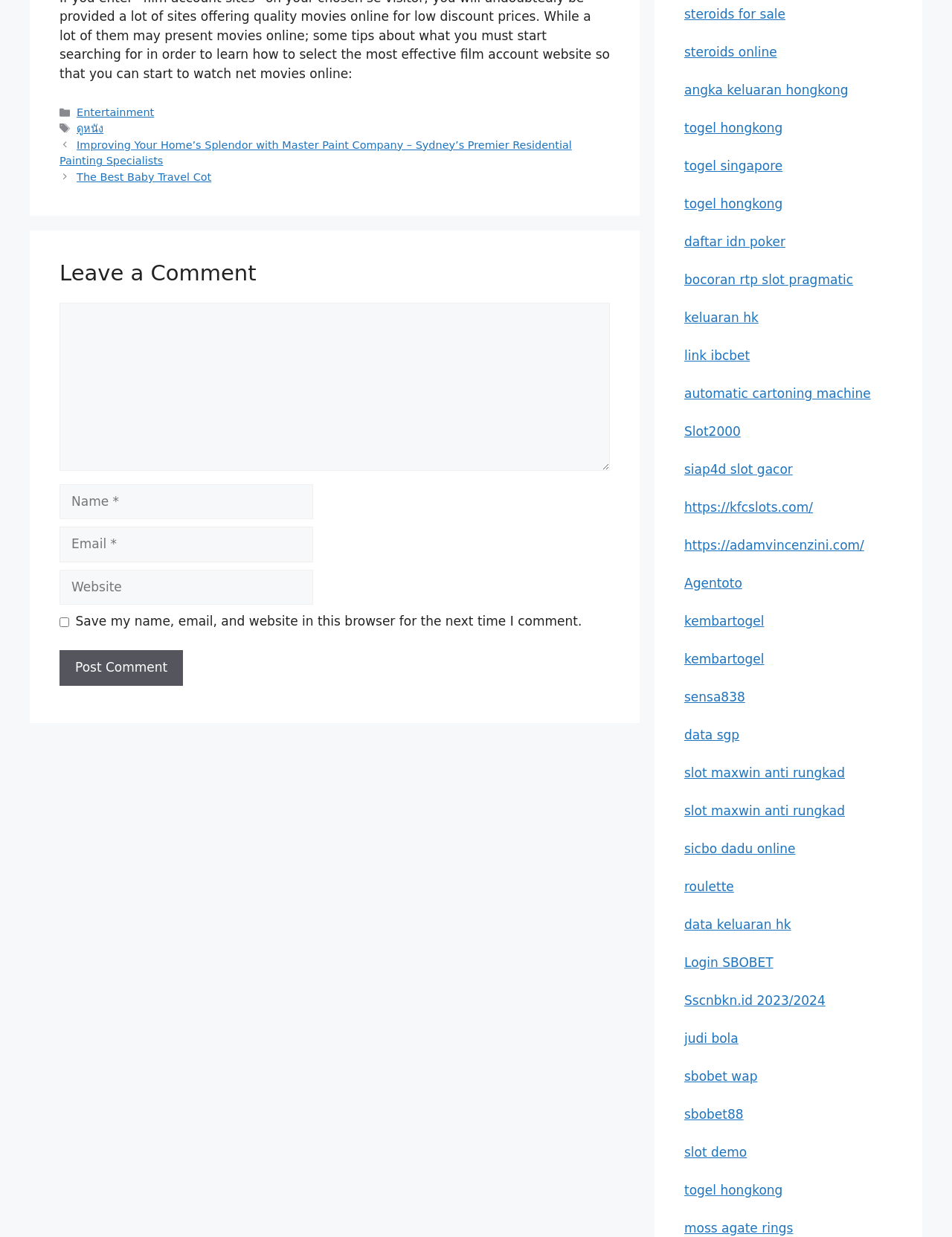Pinpoint the bounding box coordinates of the clickable element to carry out the following instruction: "Click on the 'Post Comment' button."

[0.062, 0.526, 0.192, 0.554]